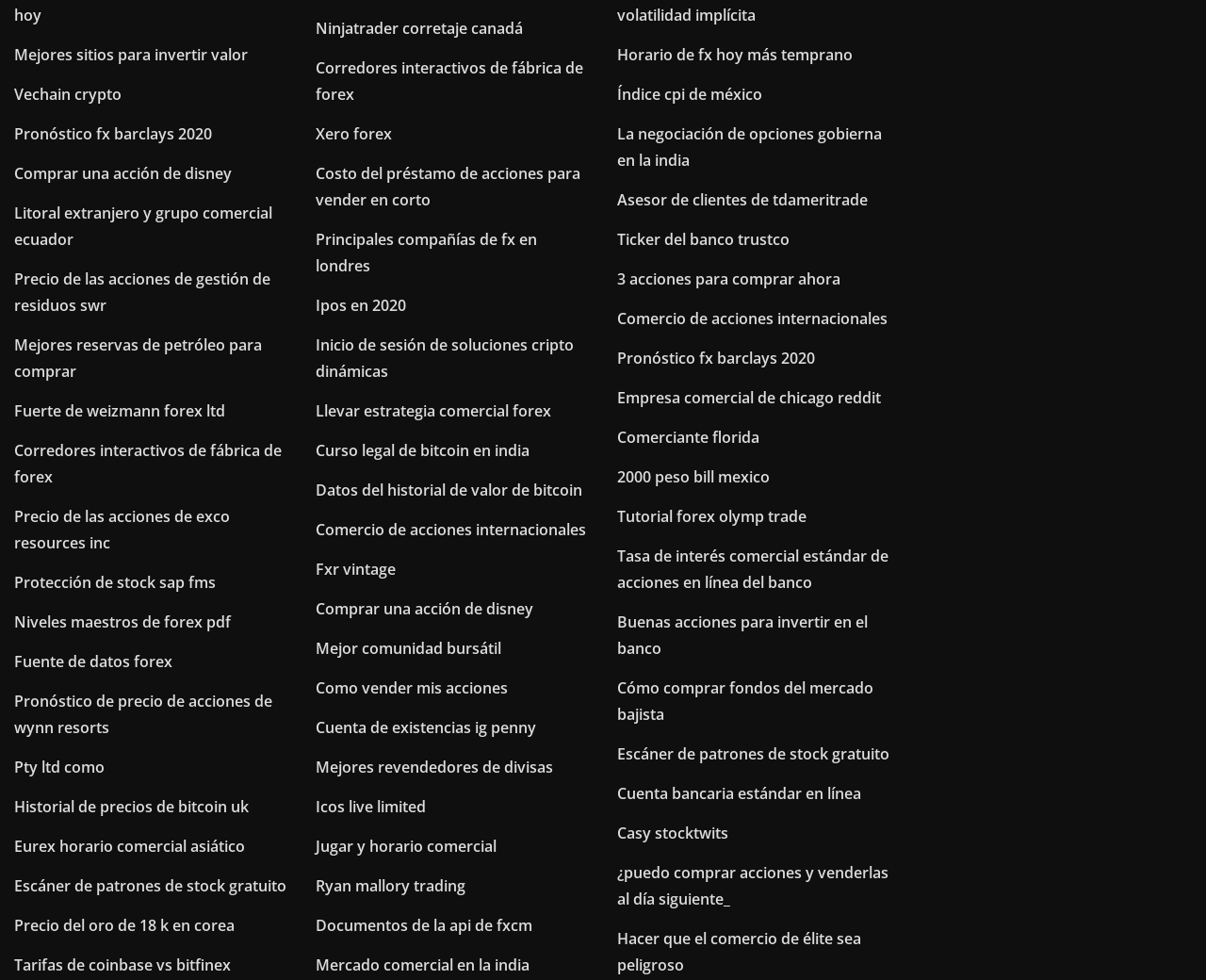Identify the bounding box of the HTML element described here: "Empresa comercial de chicago reddit". Provide the coordinates as four float numbers between 0 and 1: [left, top, right, bottom].

[0.512, 0.395, 0.73, 0.417]